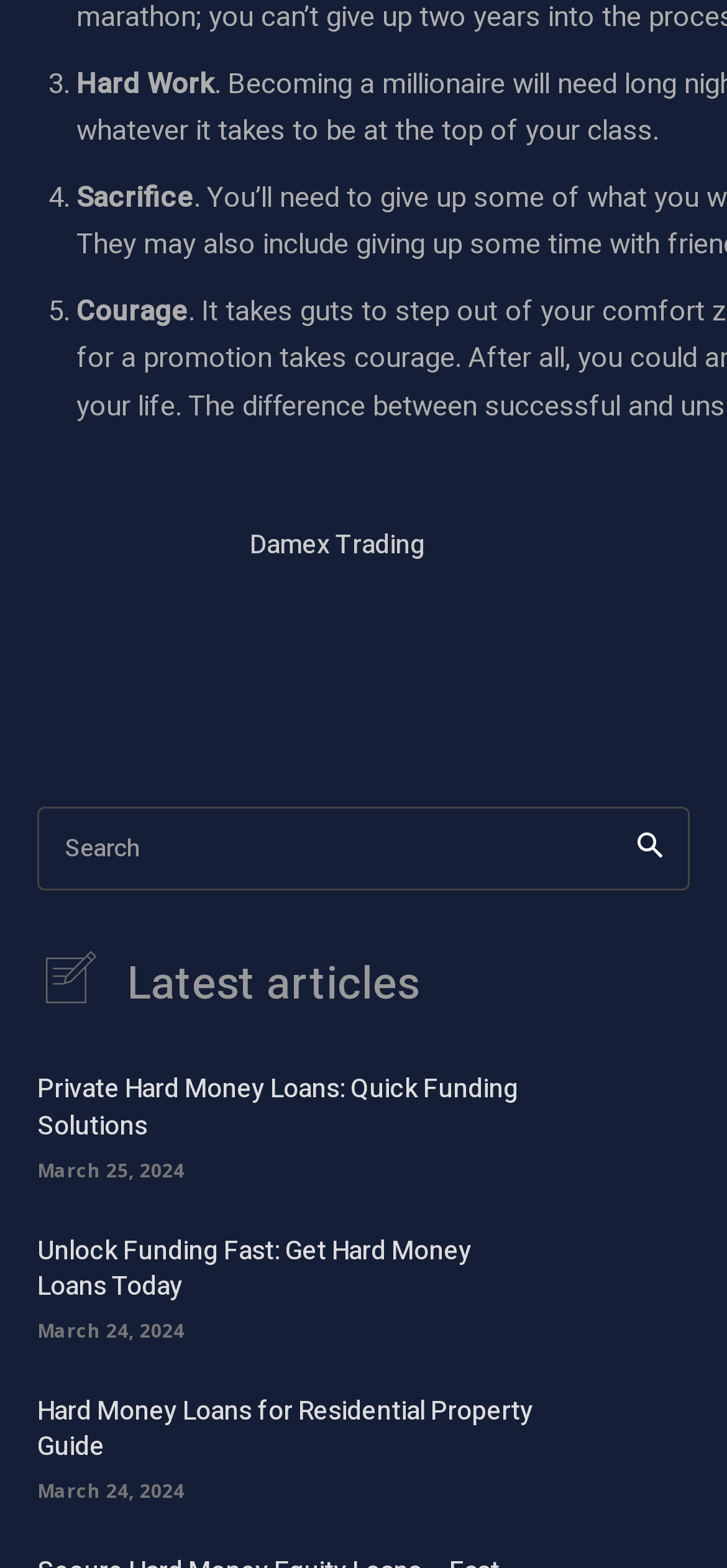How many articles are listed?
Please respond to the question thoroughly and include all relevant details.

I counted the articles on the webpage, which are 'Private Hard Money Loans: Quick Funding Solutions', 'Unlock Funding Fast: Get Hard Money Loans Today', and 'Hard Money Loans for Residential Property Guide'. Therefore, there are 3 articles listed.